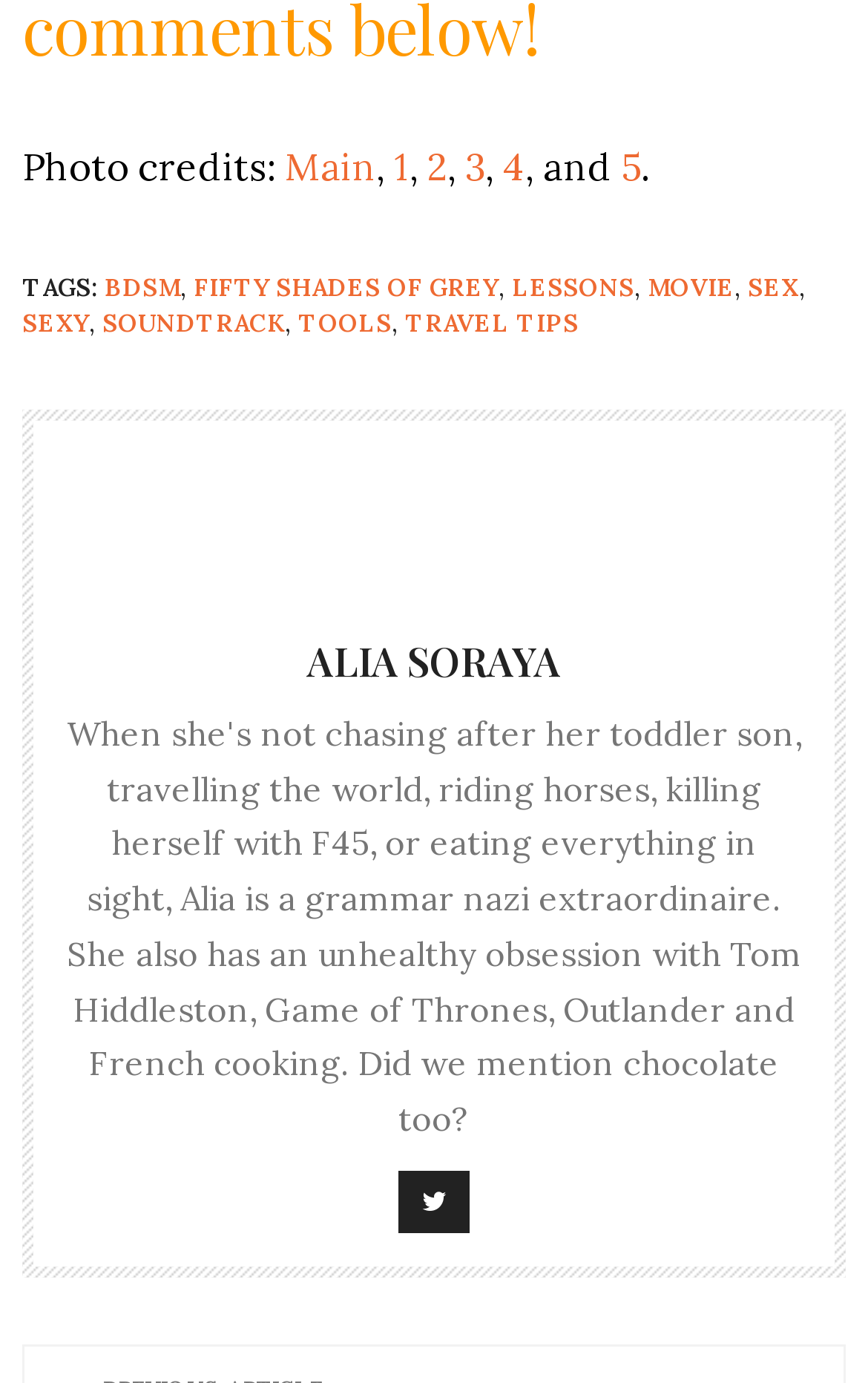Please determine the bounding box coordinates of the element to click in order to execute the following instruction: "Click on the arrow icon". The coordinates should be four float numbers between 0 and 1, specified as [left, top, right, bottom].

[0.459, 0.846, 0.541, 0.892]